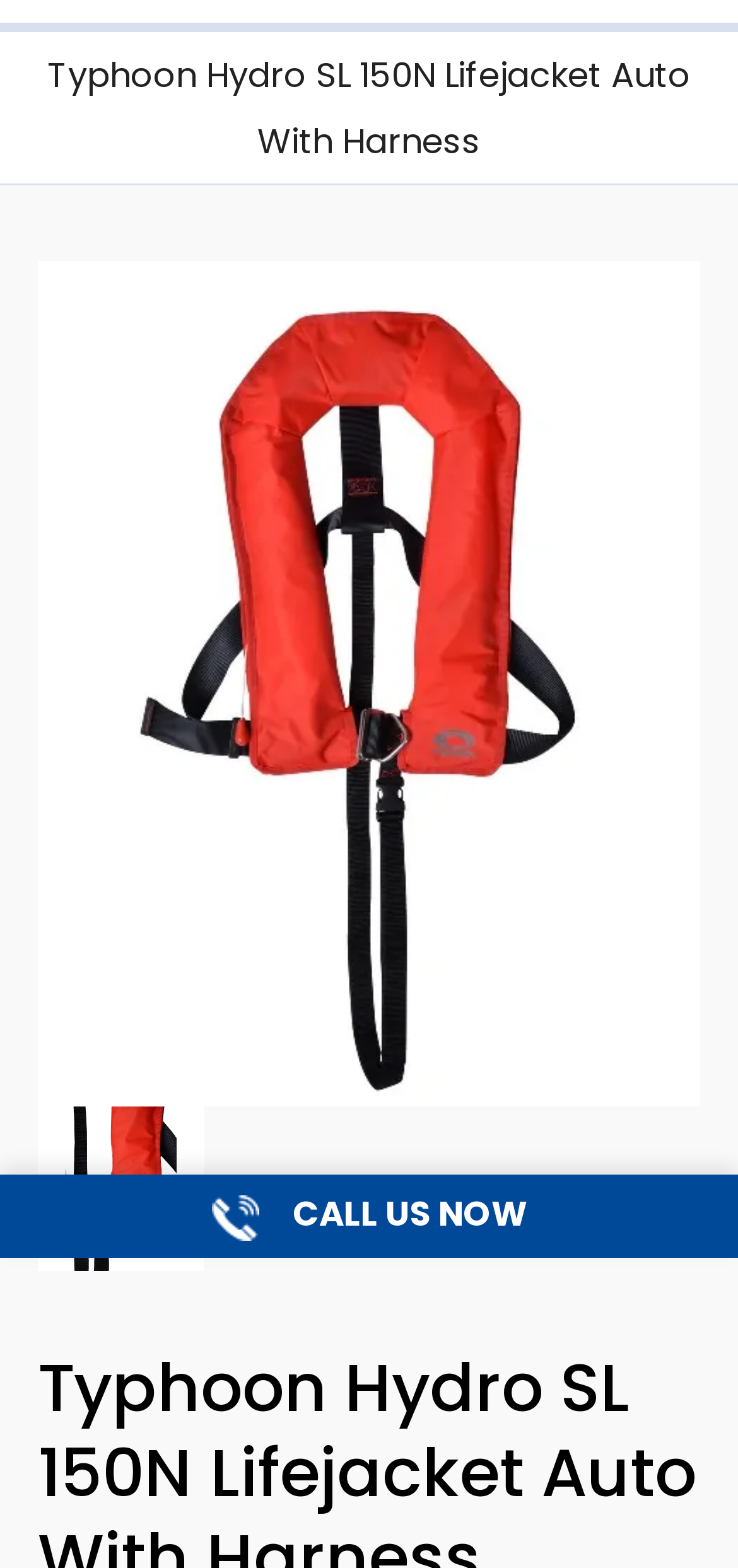Provide the bounding box coordinates for the specified HTML element described in this description: "title="typhoon-hydro-sl-lifejacket-red-black-44685"". The coordinates should be four float numbers ranging from 0 to 1, in the format [left, top, right, bottom].

[0.051, 0.705, 0.276, 0.811]